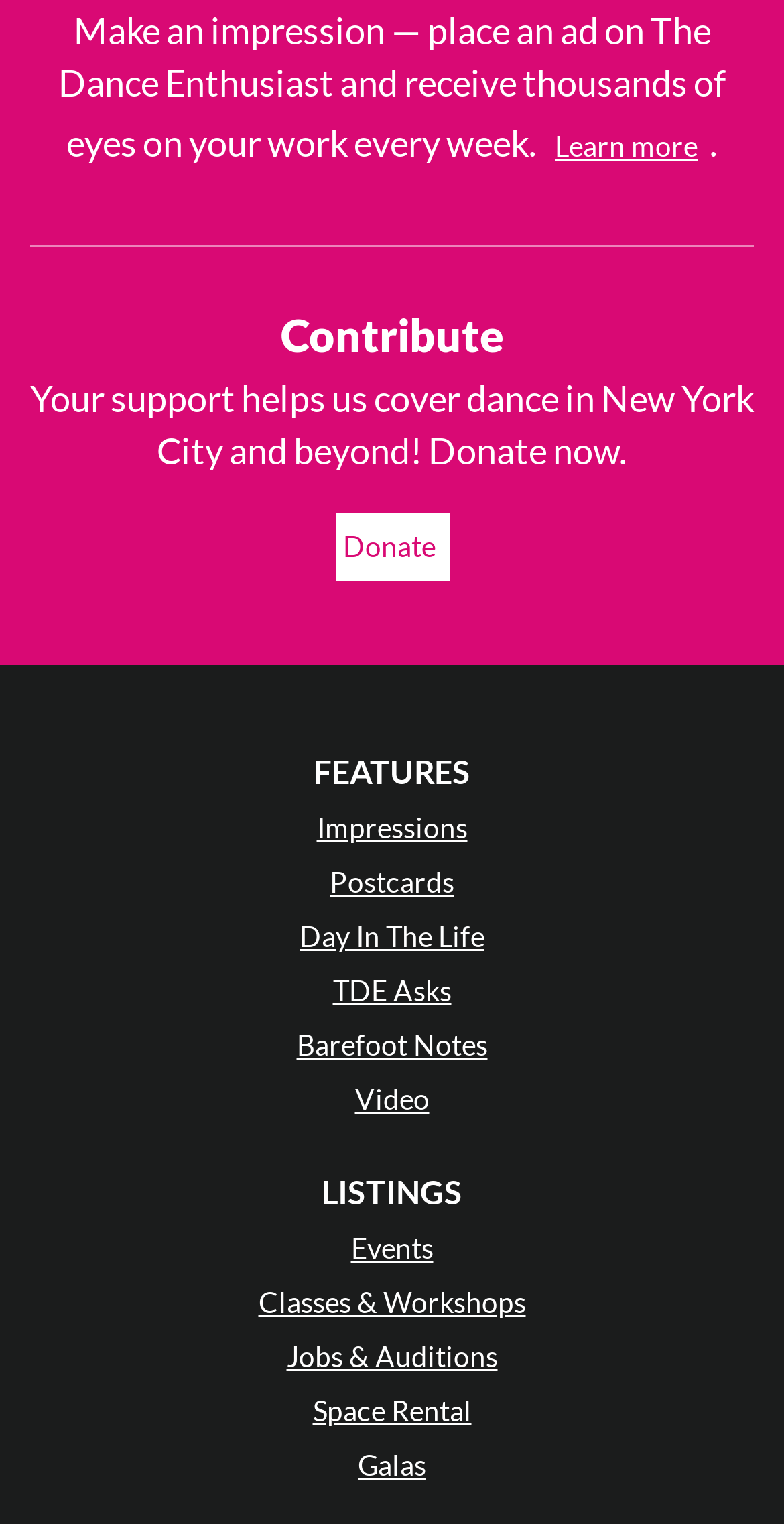What types of listings are available on this website?
Could you answer the question with a detailed and thorough explanation?

The website provides various types of listings, including events, classes, and jobs, as indicated by the links 'Events', 'Classes & Workshops', and 'Jobs & Auditions'.